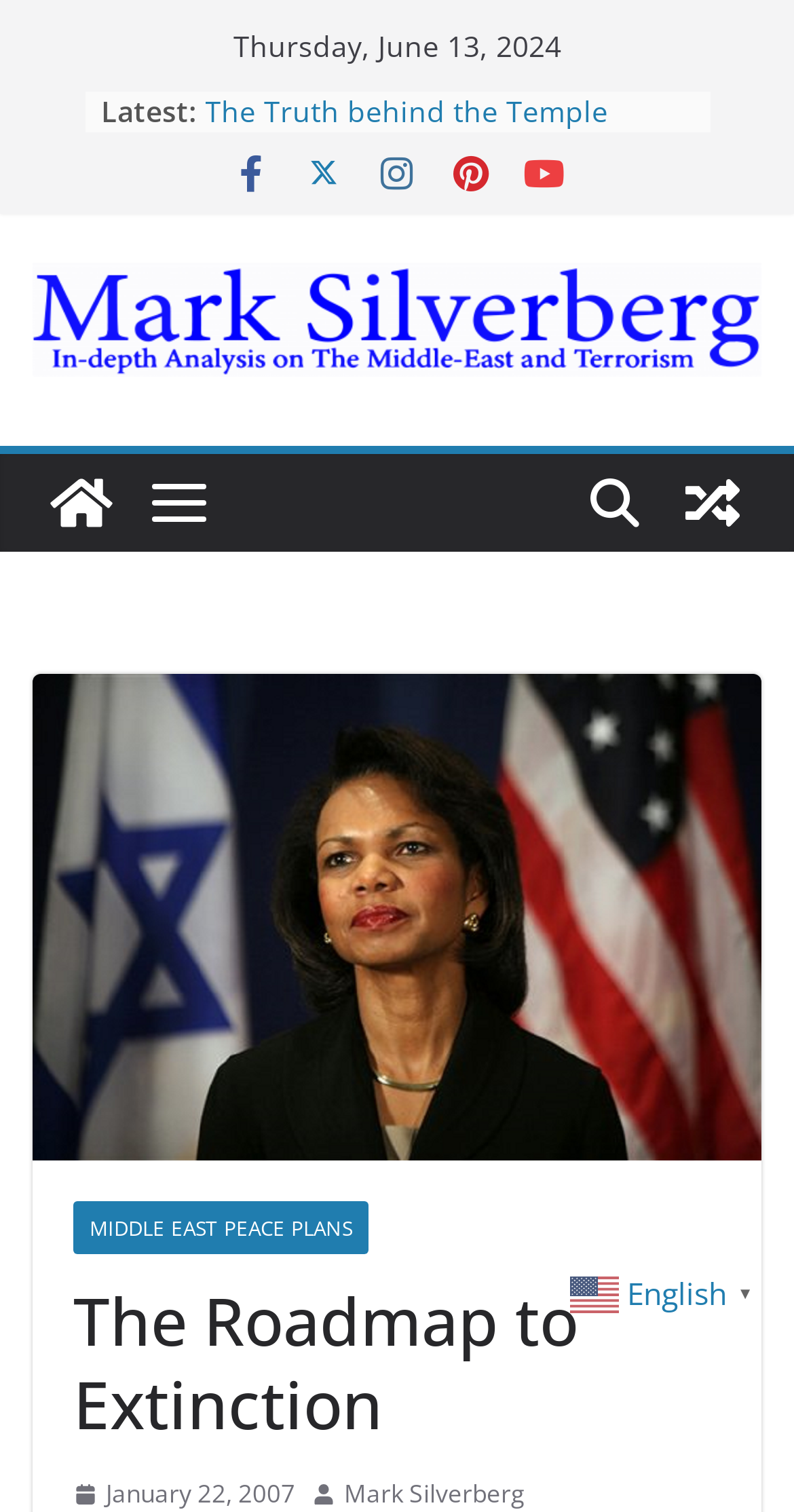Locate the bounding box coordinates of the area to click to fulfill this instruction: "View a random post". The bounding box should be presented as four float numbers between 0 and 1, in the order [left, top, right, bottom].

[0.836, 0.301, 0.959, 0.366]